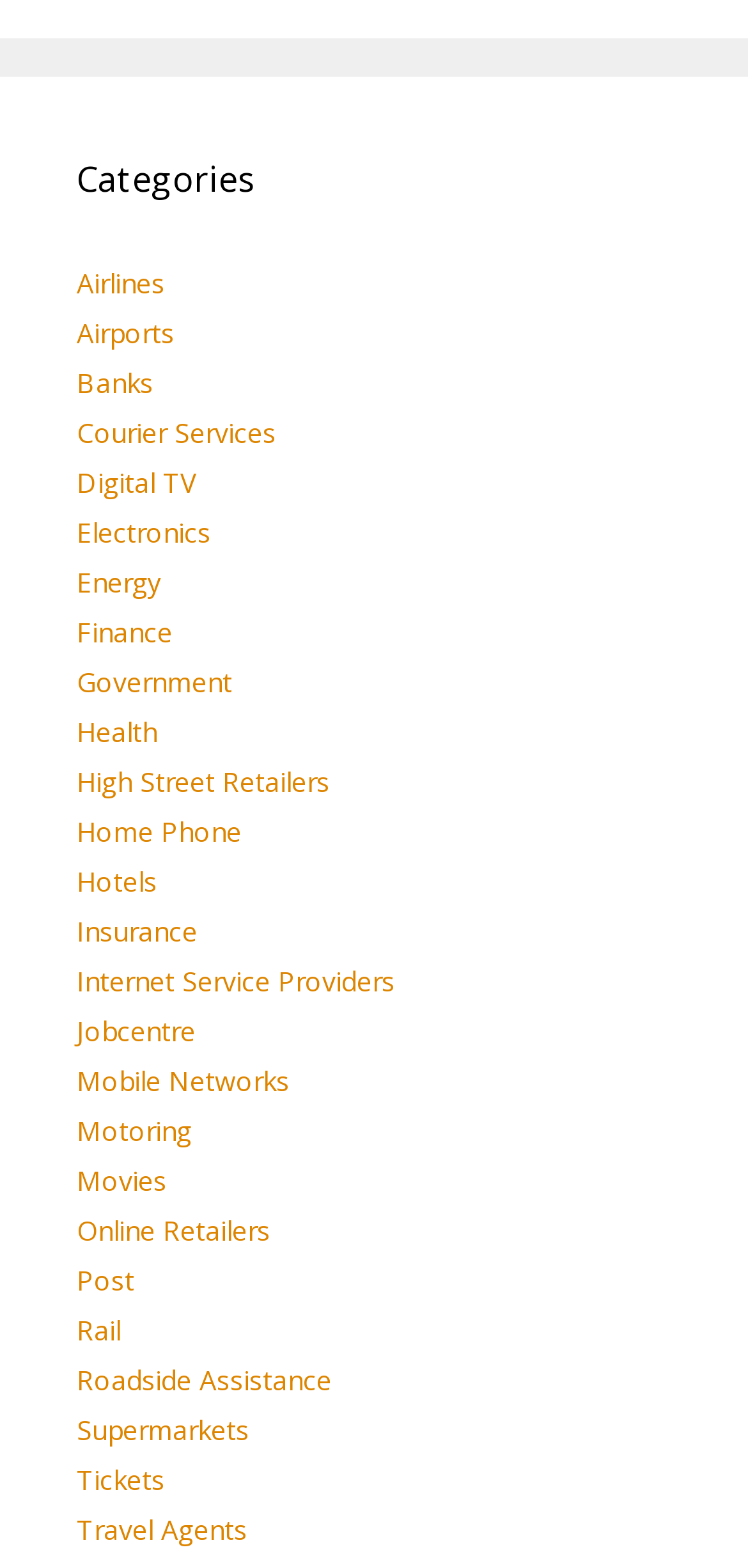Please respond to the question using a single word or phrase:
What is the category located at [0.103, 0.392, 0.231, 0.415]?

Finance